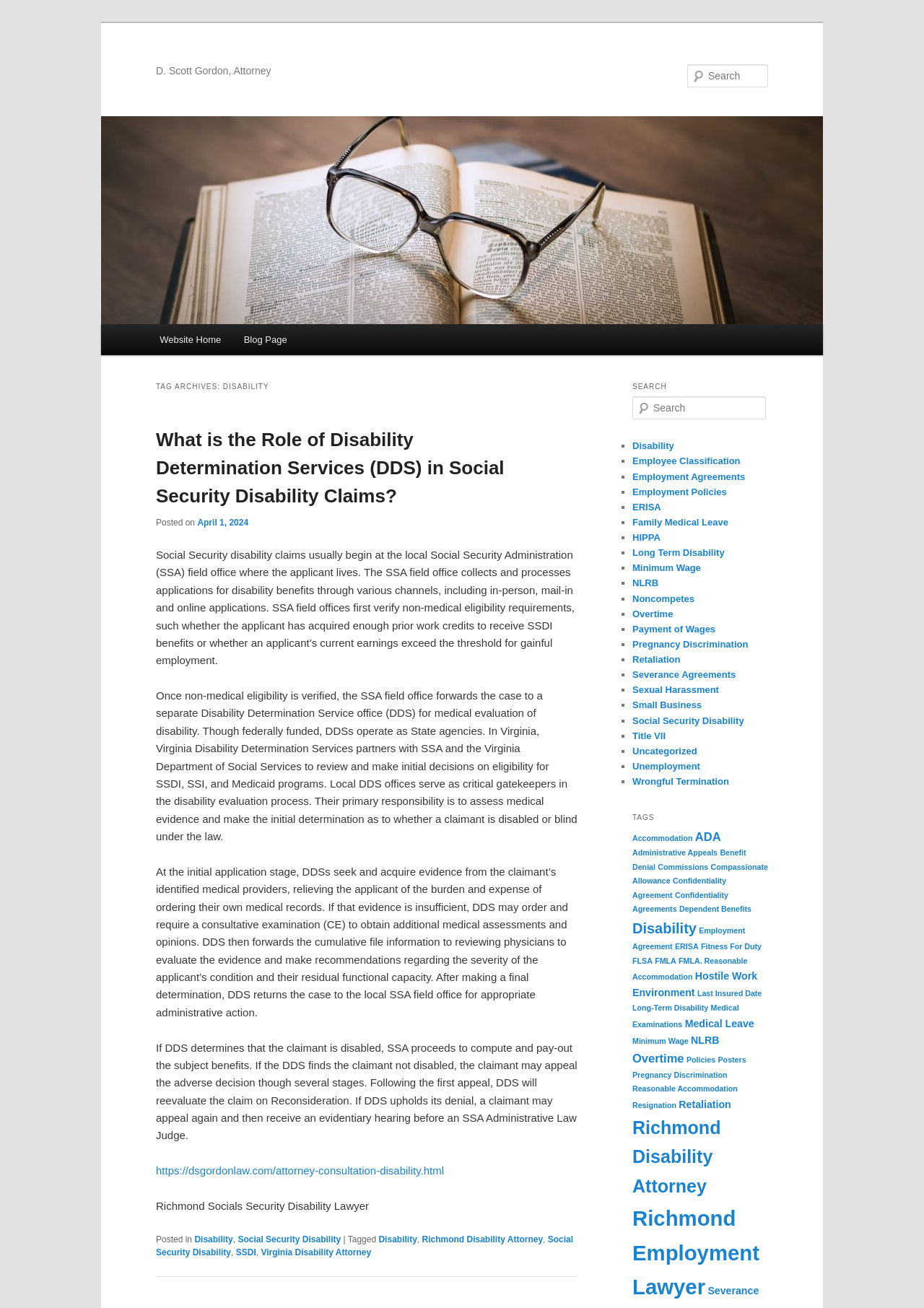Please provide a brief answer to the question using only one word or phrase: 
What is the topic of the article?

Disability Determination Services